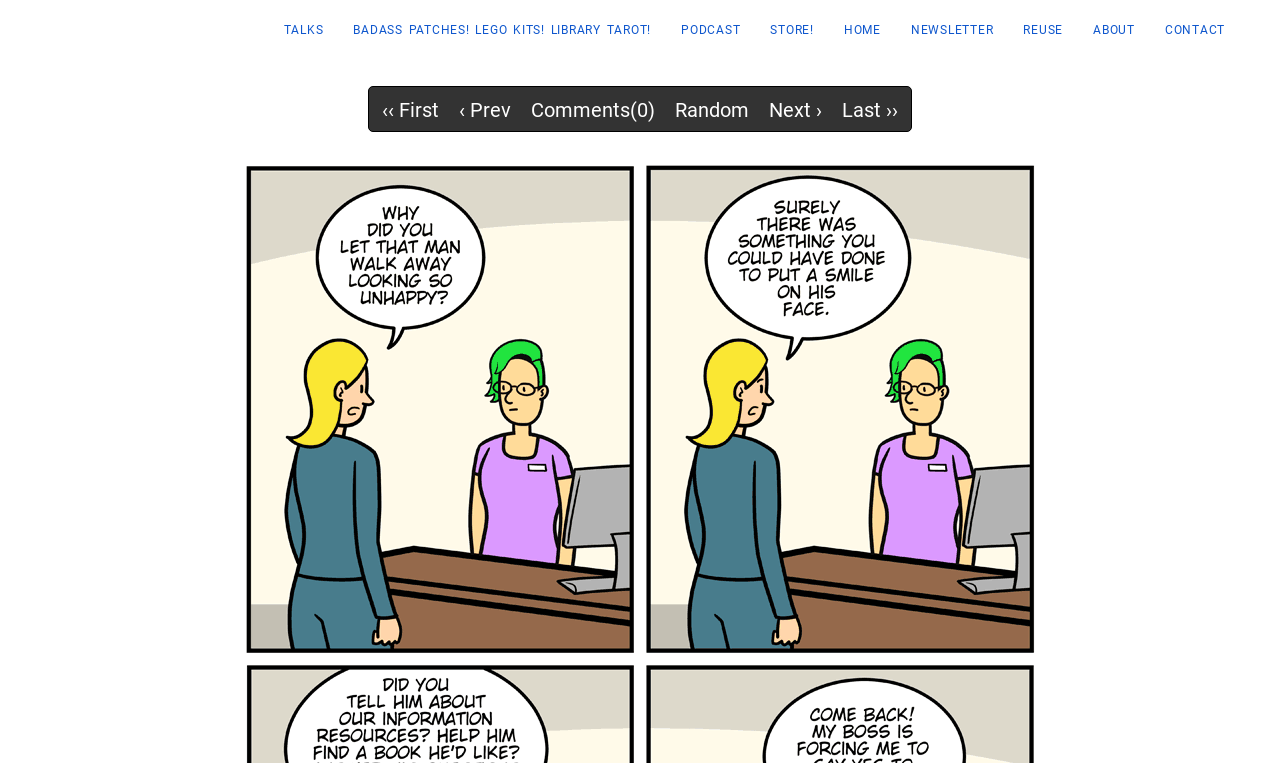Answer the question briefly using a single word or phrase: 
How many table cells are there in the pagination section?

5